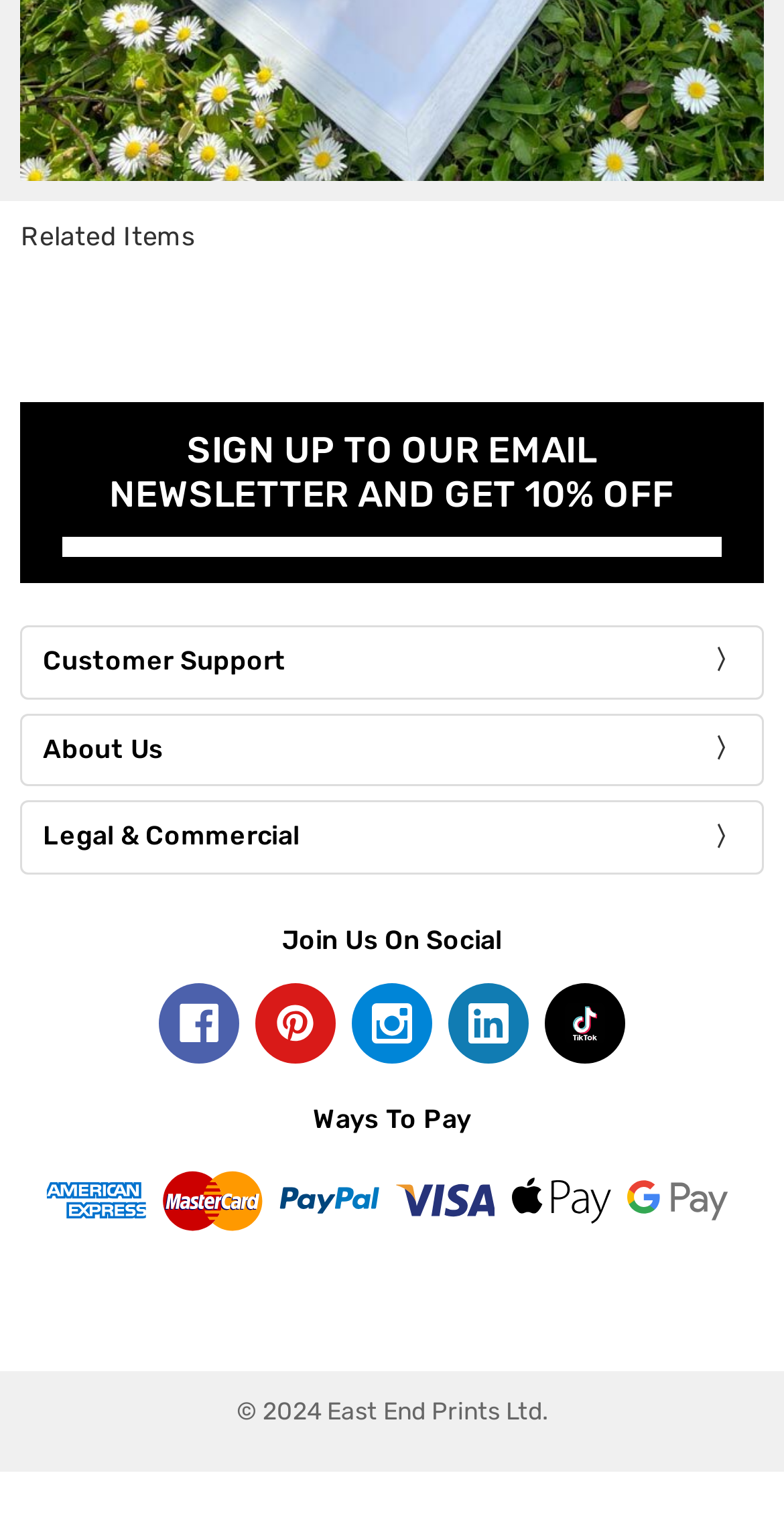Answer the following in one word or a short phrase: 
What is the copyright year of the webpage?

2024